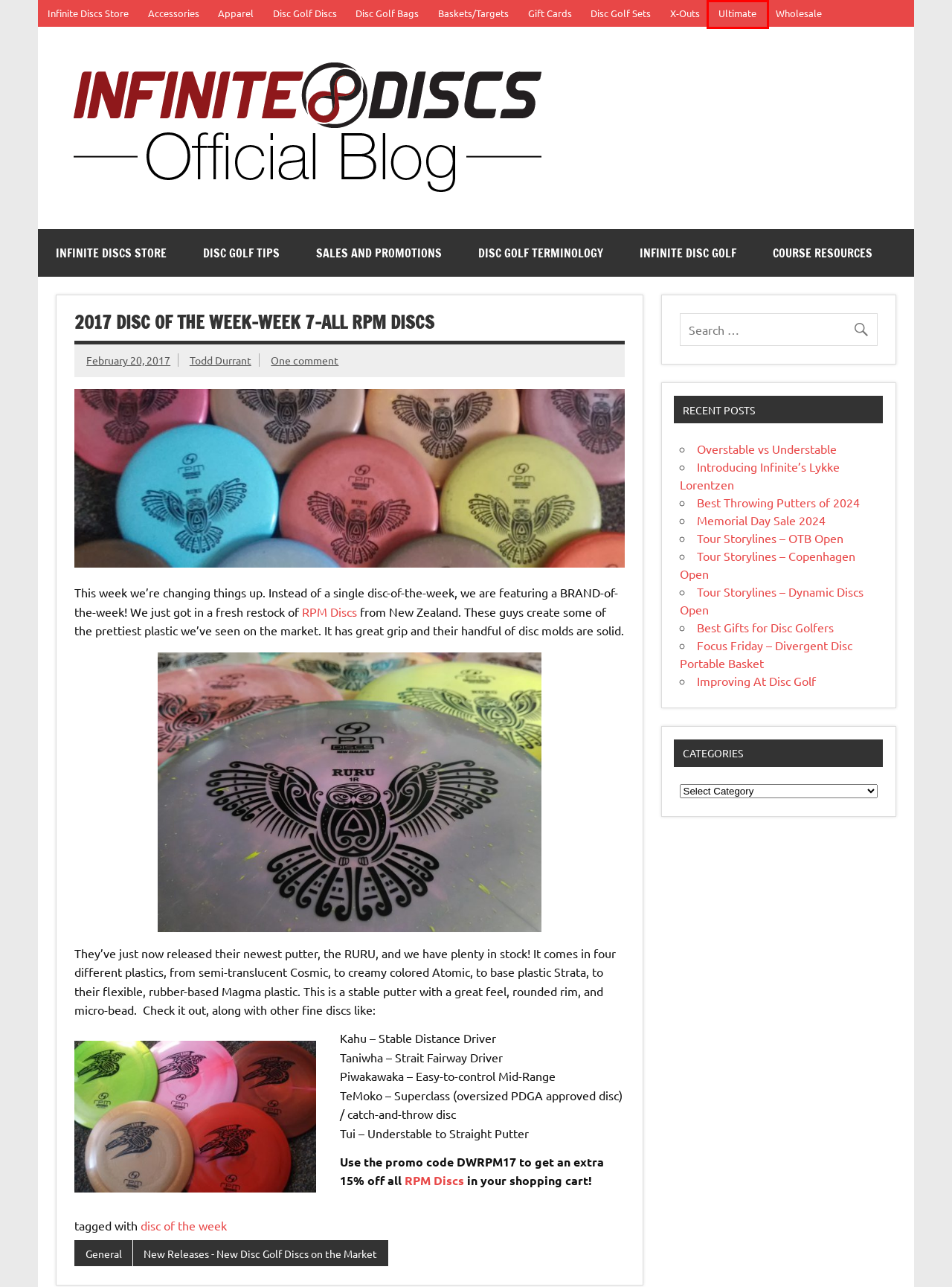Analyze the screenshot of a webpage featuring a red rectangle around an element. Pick the description that best fits the new webpage after interacting with the element inside the red bounding box. Here are the candidates:
A. disc of the week Archives » Infinite Discs Blog
B. New Releases - New Disc Golf Discs on the Market - New and Upcoming Disc Golf Discs
C. Focus Friday - Divergent Disc Portable Basket  » Infinite Discs Blog
D. Infinite Disc Golf - Online Disc Golf Resources
E. Ultimate Frisbees
F. Introducing Infinite's Lykke Lorentzen » Infinite Discs Blog
G. Why Build a Disc Golf Course? » Infinite Discs Blog
H. Sales and Promotions Archives » Infinite Discs Blog

E